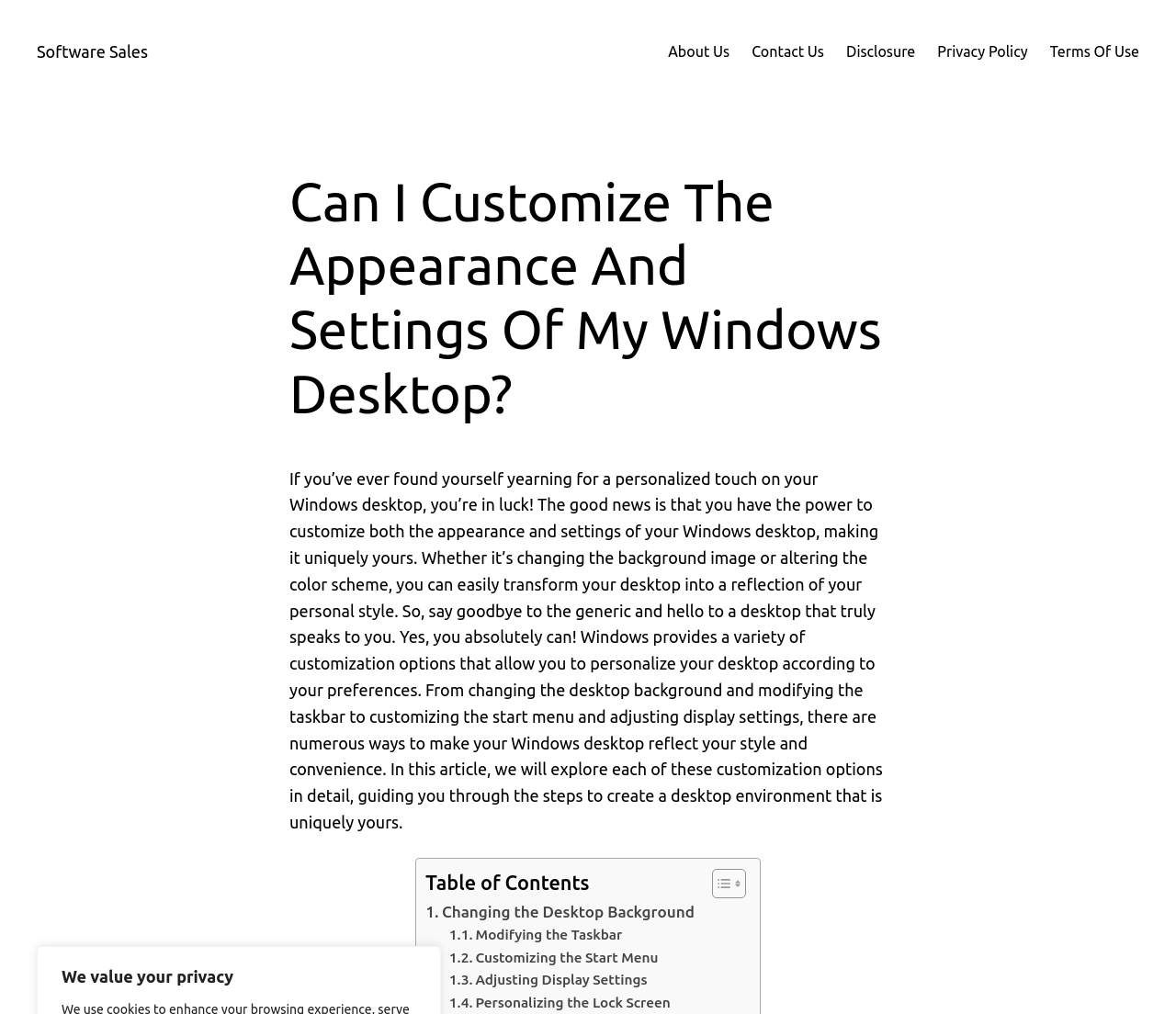Analyze the image and answer the question with as much detail as possible: 
What is the main topic of this webpage?

Based on the webpage content, it is clear that the main topic is about customizing the appearance and settings of a Windows desktop, as stated in the heading and the introductory paragraph.